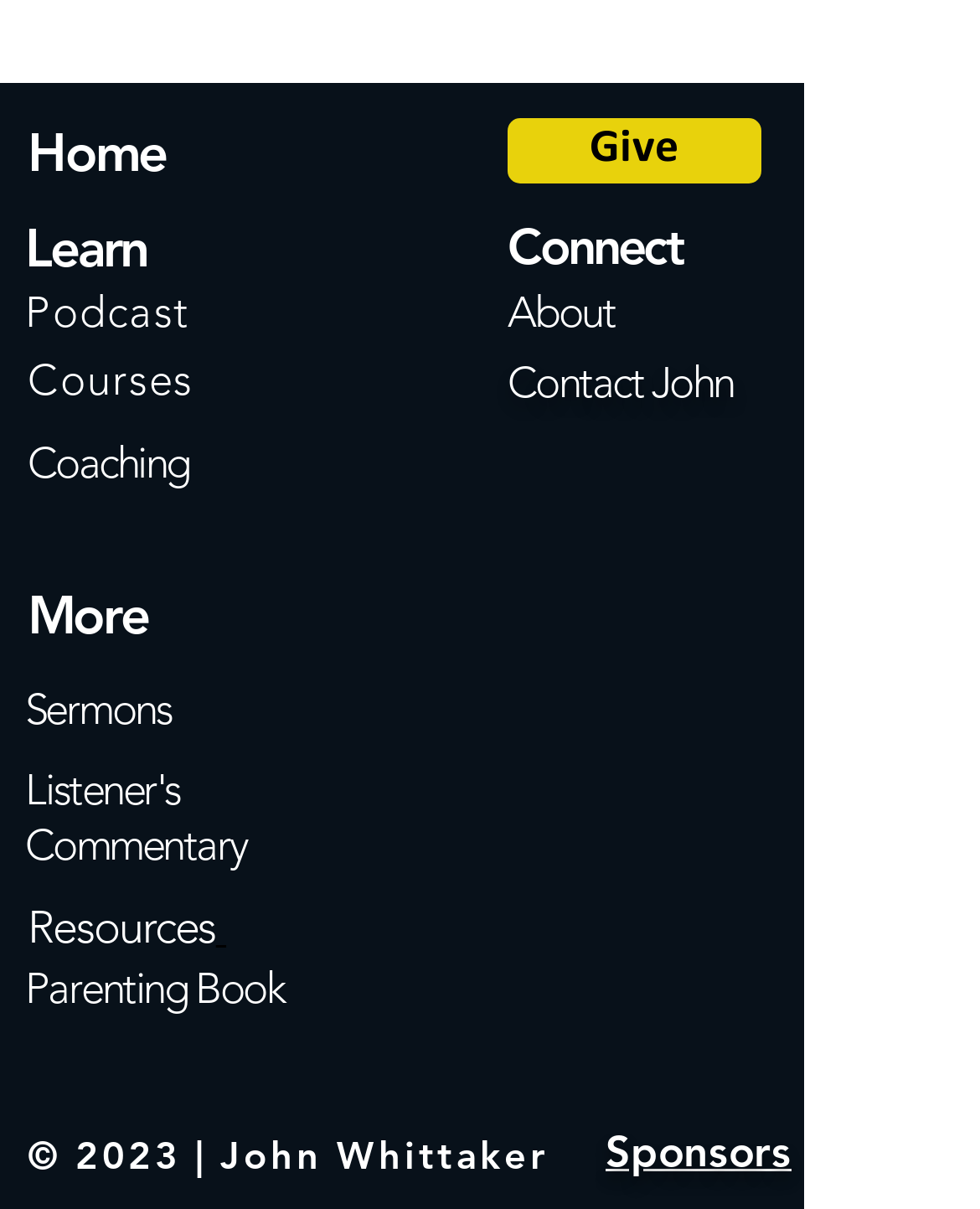What is the copyright information at the bottom of the webpage?
Based on the image, give a concise answer in the form of a single word or short phrase.

2023 | John Whittaker